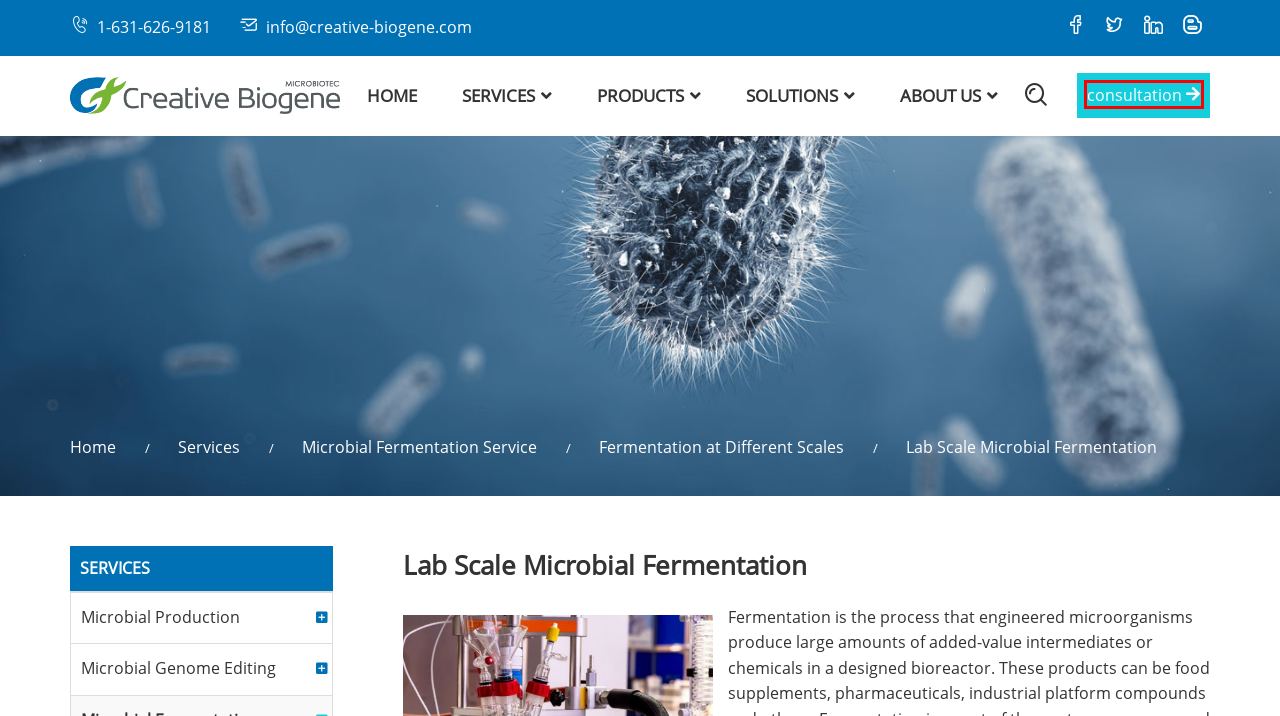With the provided screenshot showing a webpage and a red bounding box, determine which webpage description best fits the new page that appears after clicking the element inside the red box. Here are the options:
A. Consultation - Creative Biogene
B. Microbial Fermentation - Creative Biogene
C. Services - Creative Biogene
D. Microbial Production - Creative Biogene
E. Products - Creative Biogene
F. Fermentation at Different Scales - Creative Biogene
G. Creative Biogene
H. Microbial Genome Editing - Creative Biogene

A